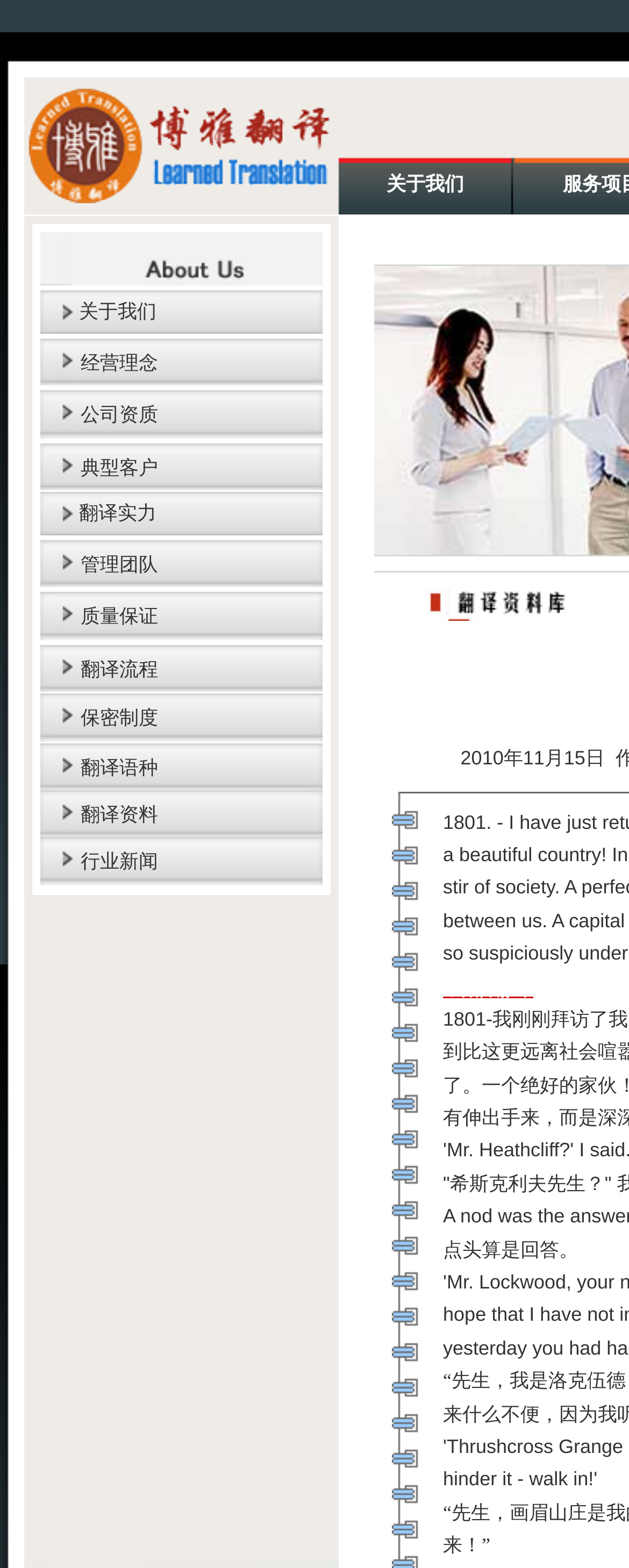Given the description of the UI element: "翻译语种", predict the bounding box coordinates in the form of [left, top, right, bottom], with each value being a float between 0 and 1.

[0.064, 0.474, 0.513, 0.504]